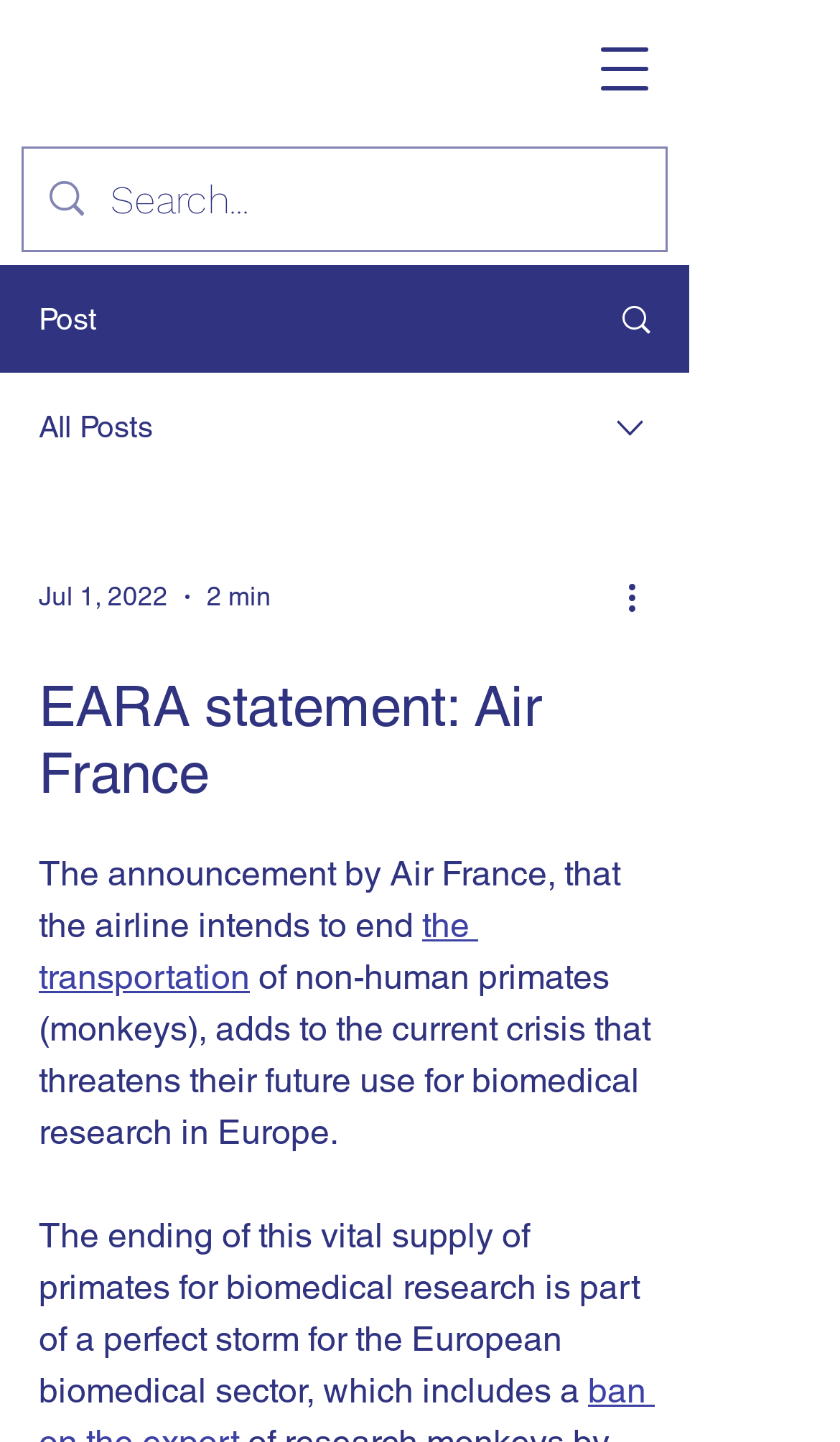Please find the top heading of the webpage and generate its text.

EARA statement: Air France